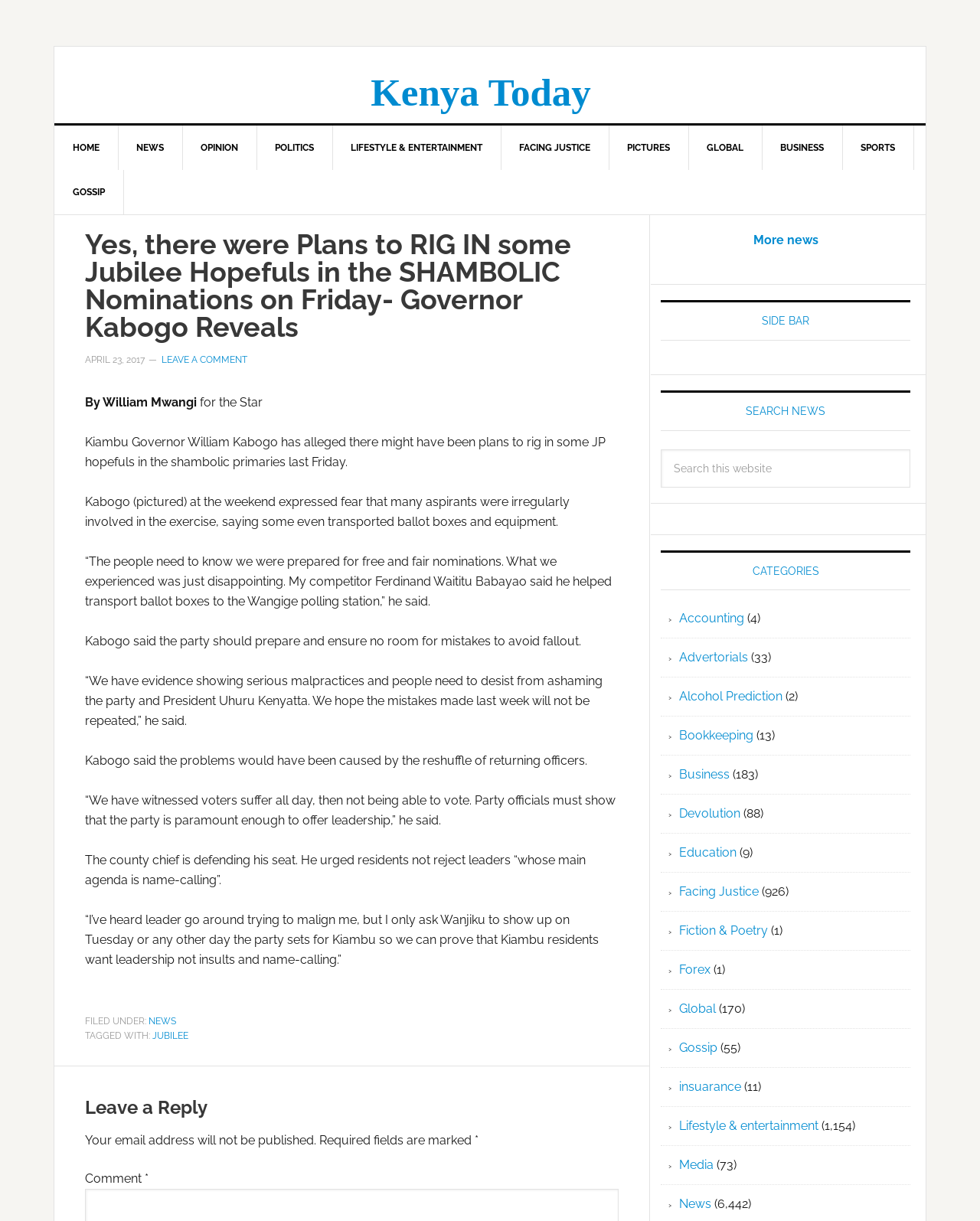Please mark the bounding box coordinates of the area that should be clicked to carry out the instruction: "Leave a comment".

[0.165, 0.29, 0.252, 0.299]